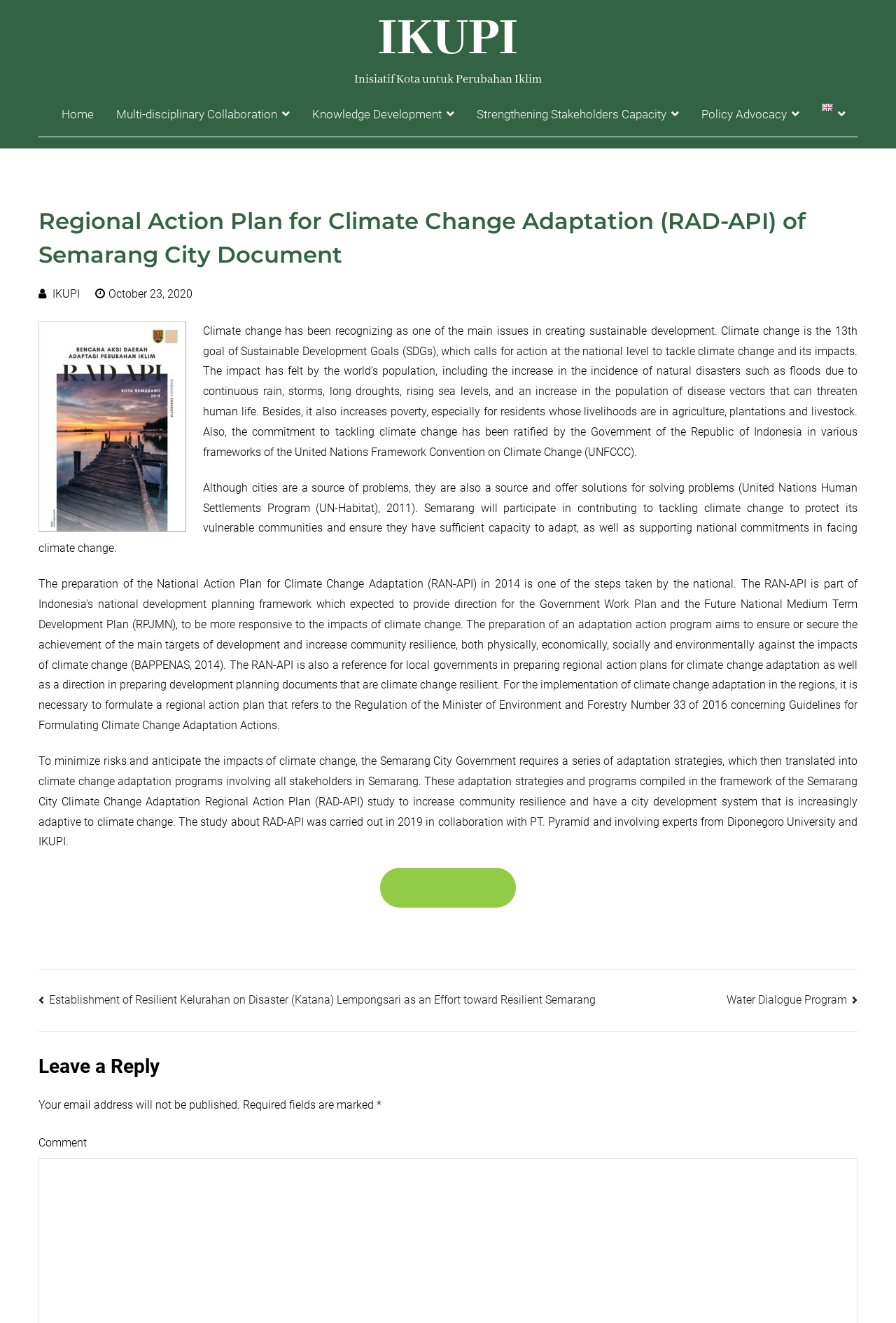Generate the text content of the main heading of the webpage.

Regional Action Plan for Climate Change Adaptation (RAD-API) of Semarang City Document